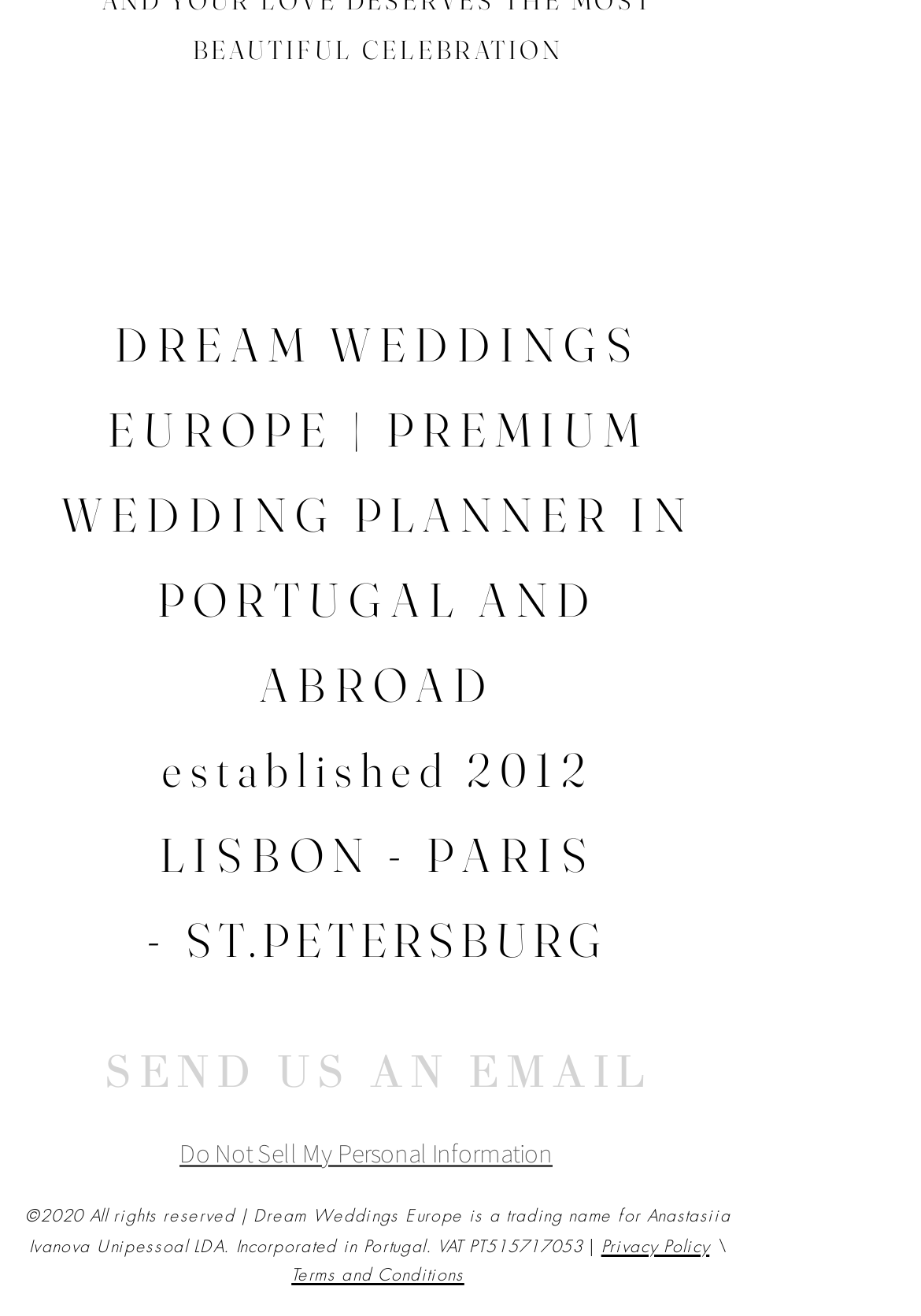Locate the coordinates of the bounding box for the clickable region that fulfills this instruction: "View Terms and Conditions".

[0.316, 0.961, 0.504, 0.977]